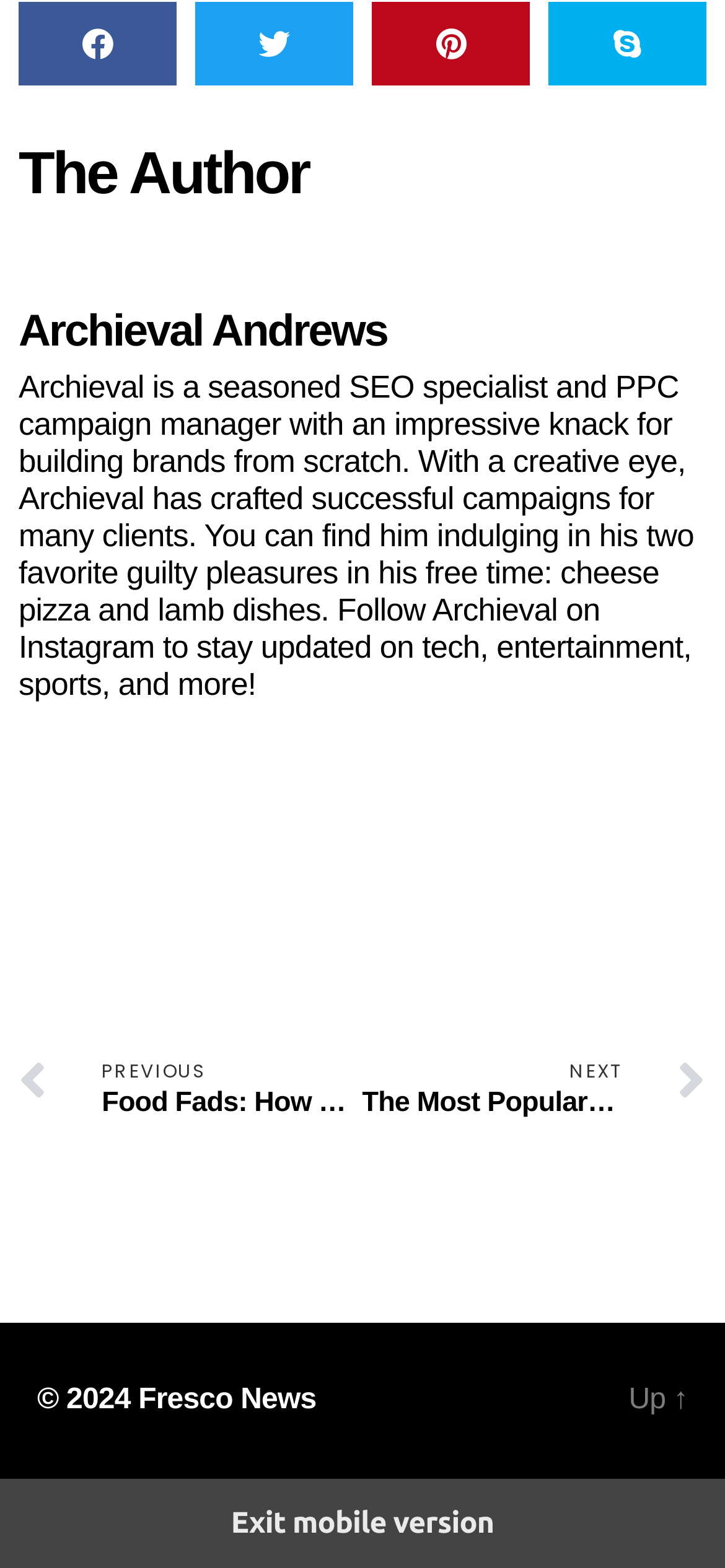Please give a concise answer to this question using a single word or phrase: 
How many social media share buttons are there?

4